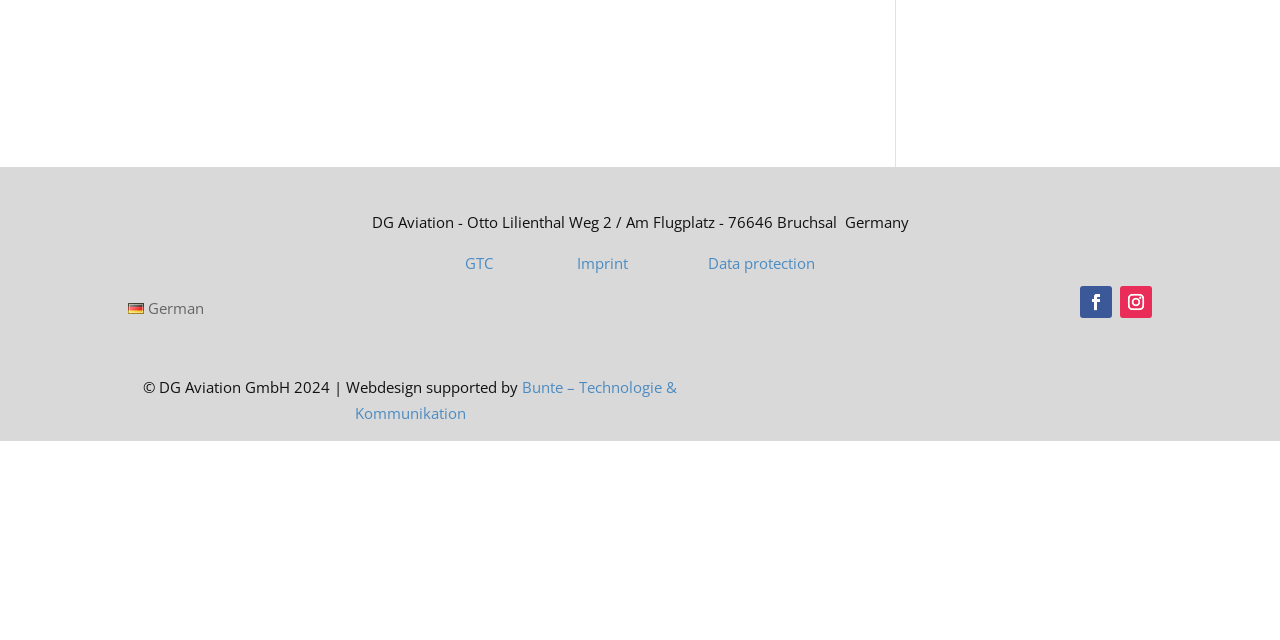For the given element description Follow, determine the bounding box coordinates of the UI element. The coordinates should follow the format (top-left x, top-left y, bottom-right x, bottom-right y) and be within the range of 0 to 1.

[0.844, 0.447, 0.869, 0.497]